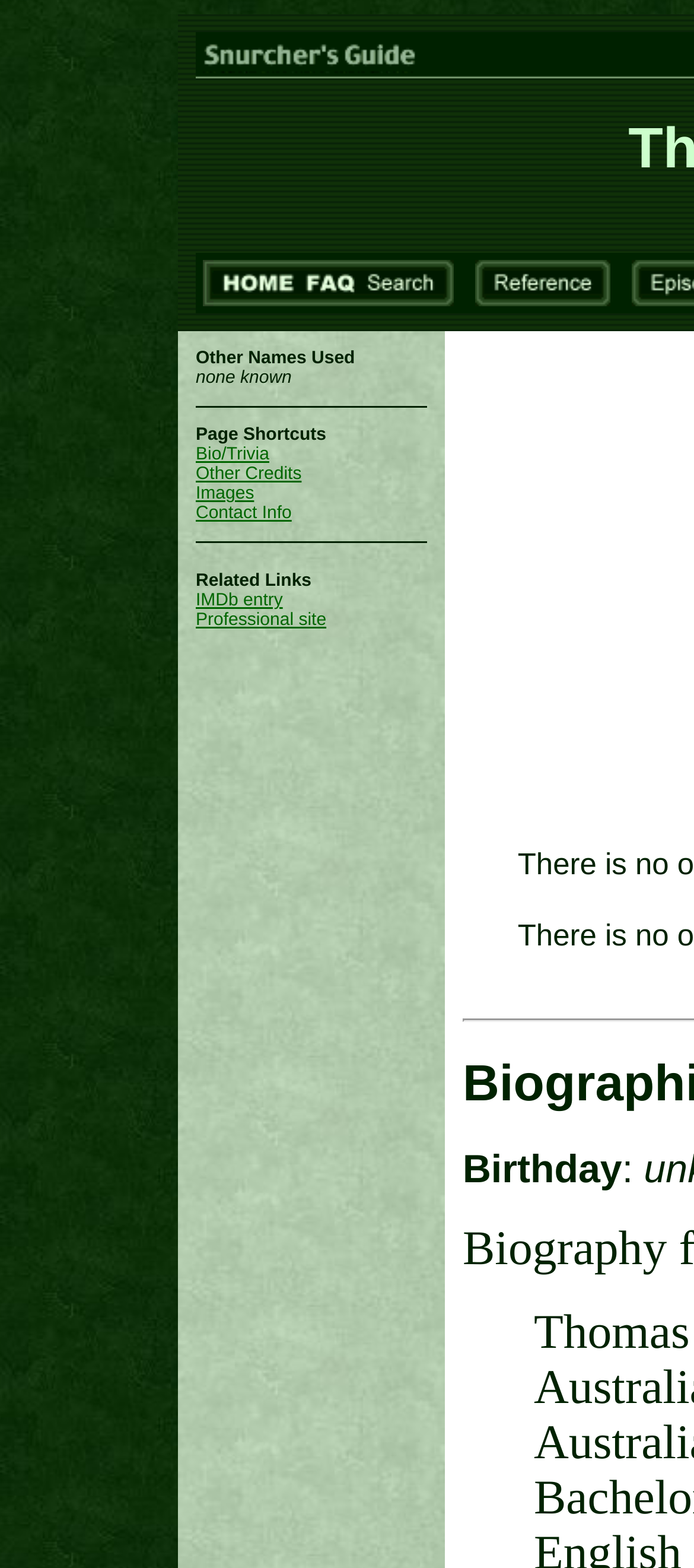Determine the bounding box coordinates of the clickable element to achieve the following action: 'go to home page'. Provide the coordinates as four float values between 0 and 1, formatted as [left, top, right, bottom].

None